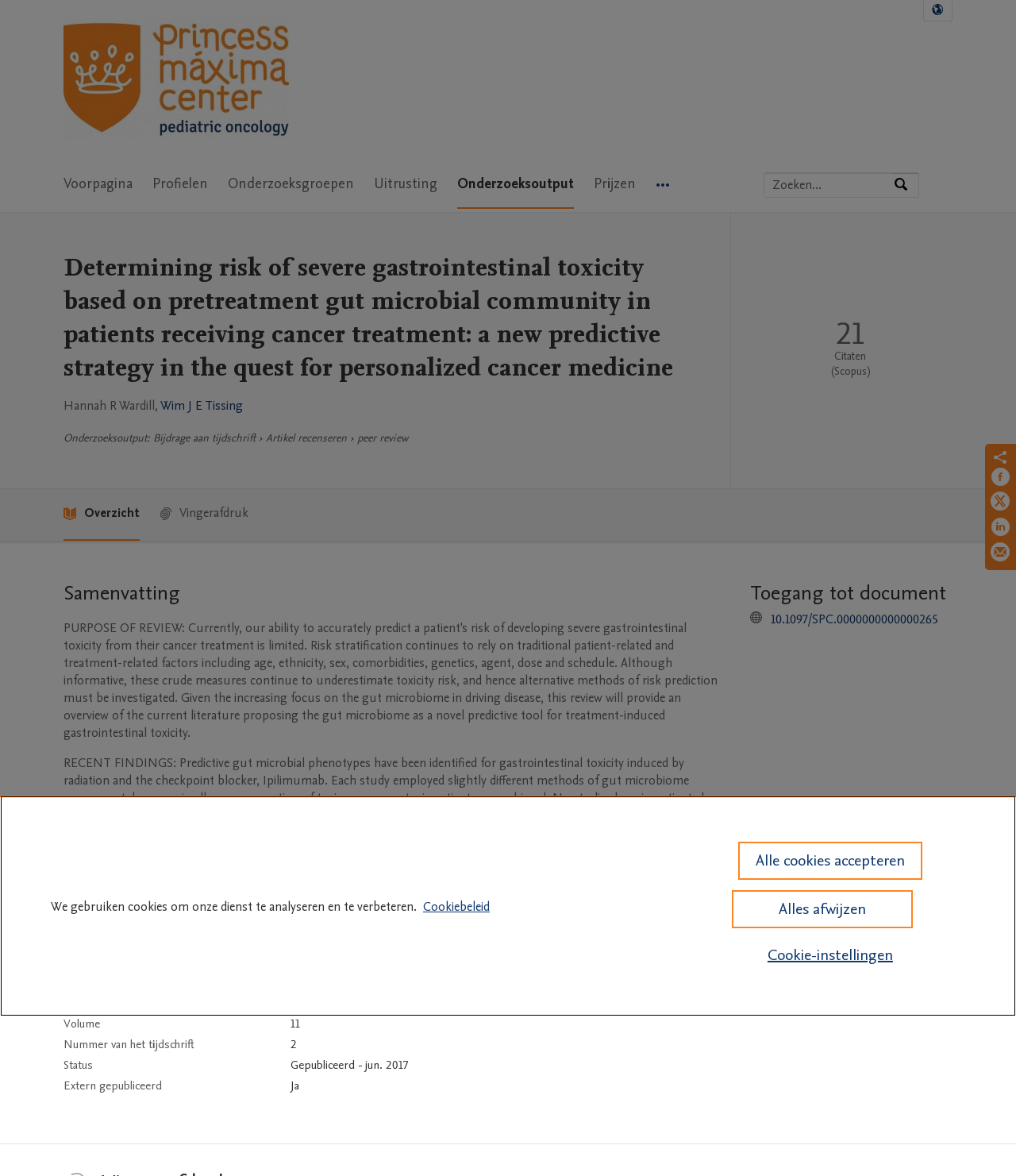What is the status of the publication?
Give a detailed response to the question by analyzing the screenshot.

The status of the publication can be found in the table at the bottom of the webpage, where the publication details are listed, and it is written as 'Status: Gepubliceerd - jun. 2017', which means the article was published in June 2017.